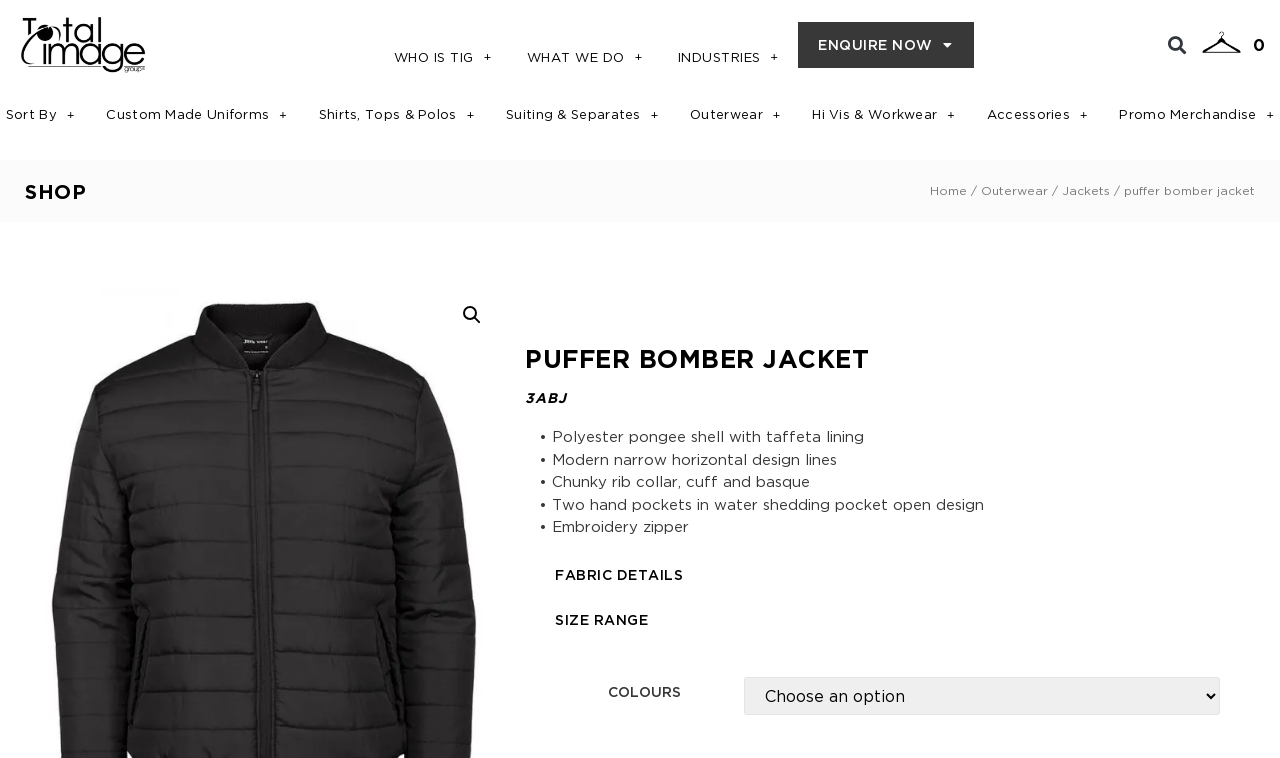Give a concise answer using only one word or phrase for this question:
What is the material of the jacket's shell?

Polyester pongee